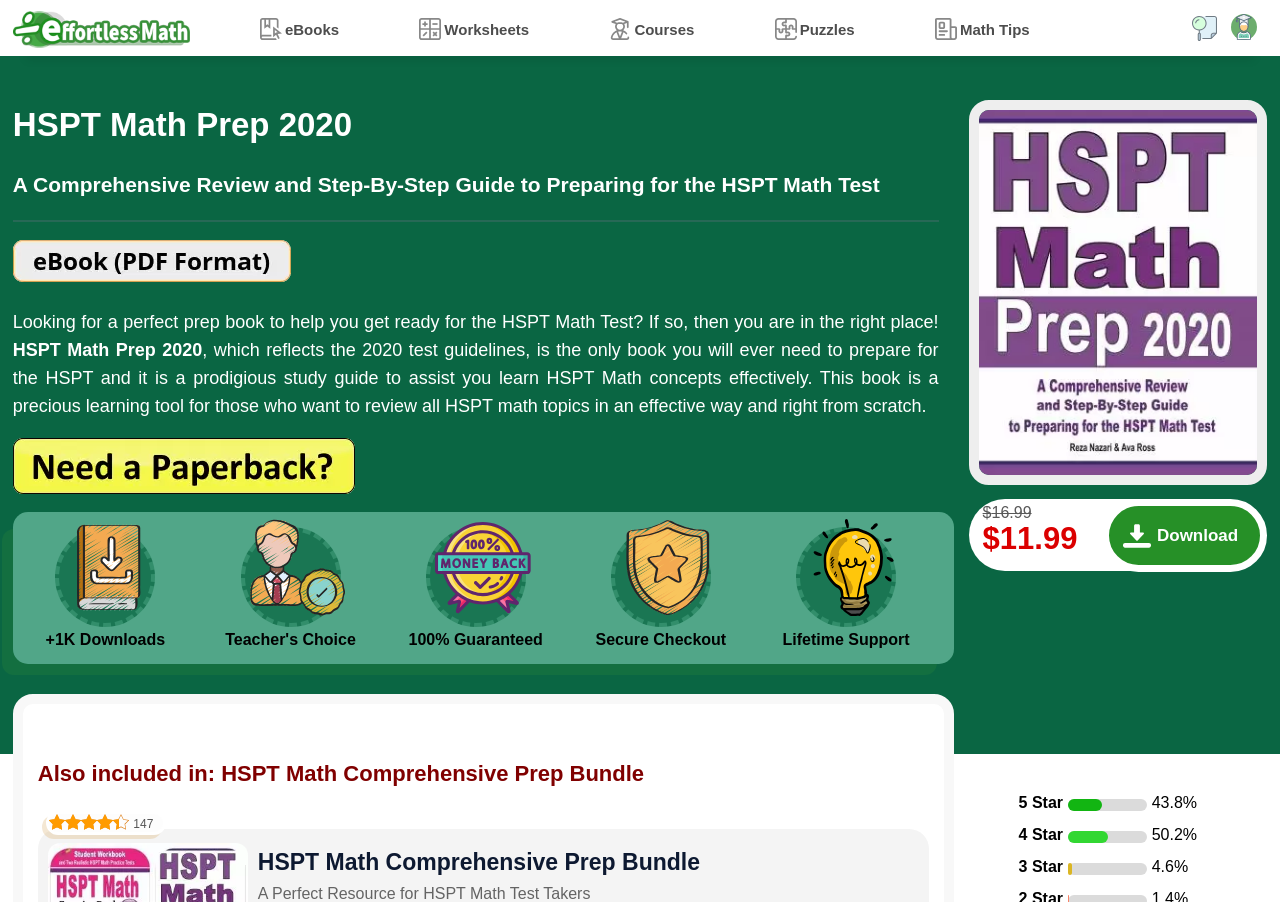Please give a concise answer to this question using a single word or phrase: 
What is the purpose of the HSPT Math Prep 2020?

To prepare for the HSPT Math Test